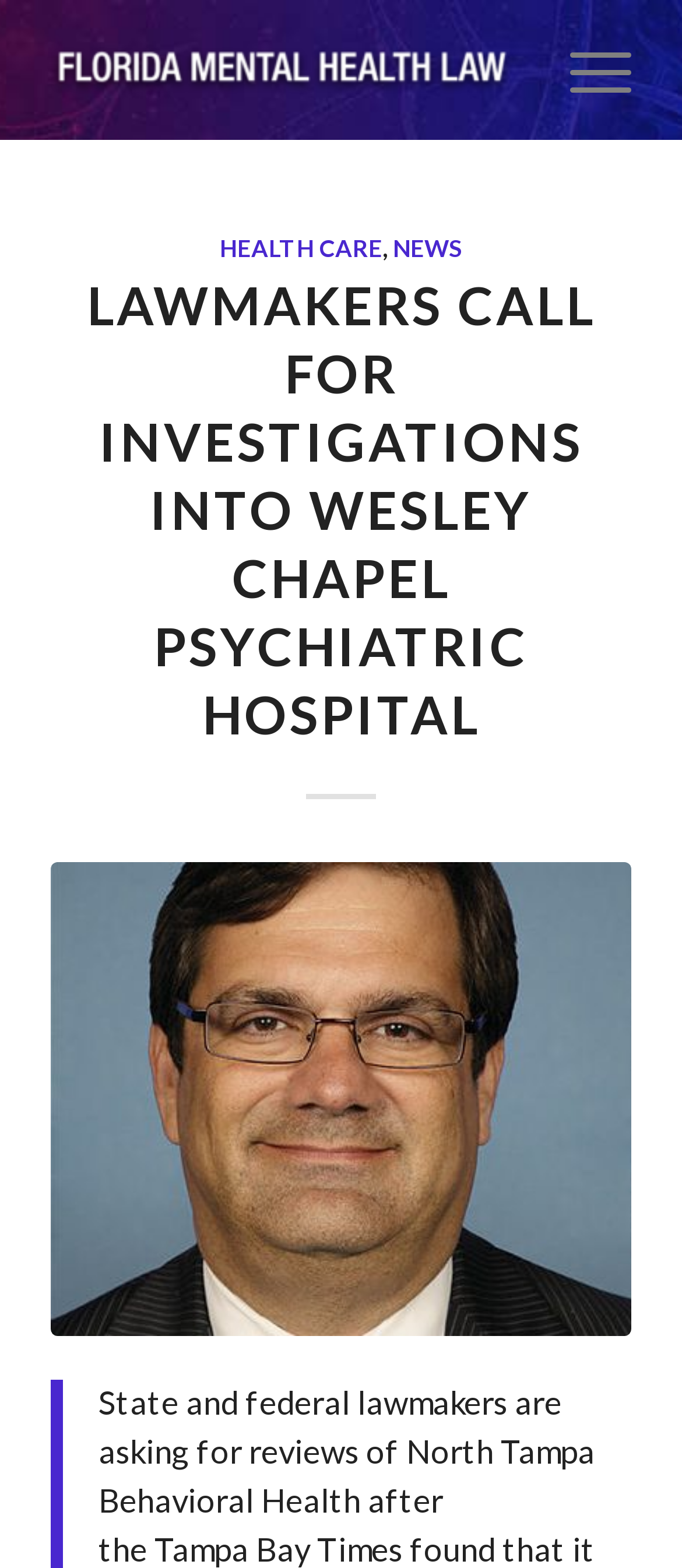What is the name of the hospital under investigation?
From the details in the image, provide a complete and detailed answer to the question.

By analyzing the webpage, I found a StaticText element that mentions 'State and federal lawmakers are asking for reviews of North Tampa Behavioral Health...'. This indicates that North Tampa Behavioral Health is the hospital under investigation.